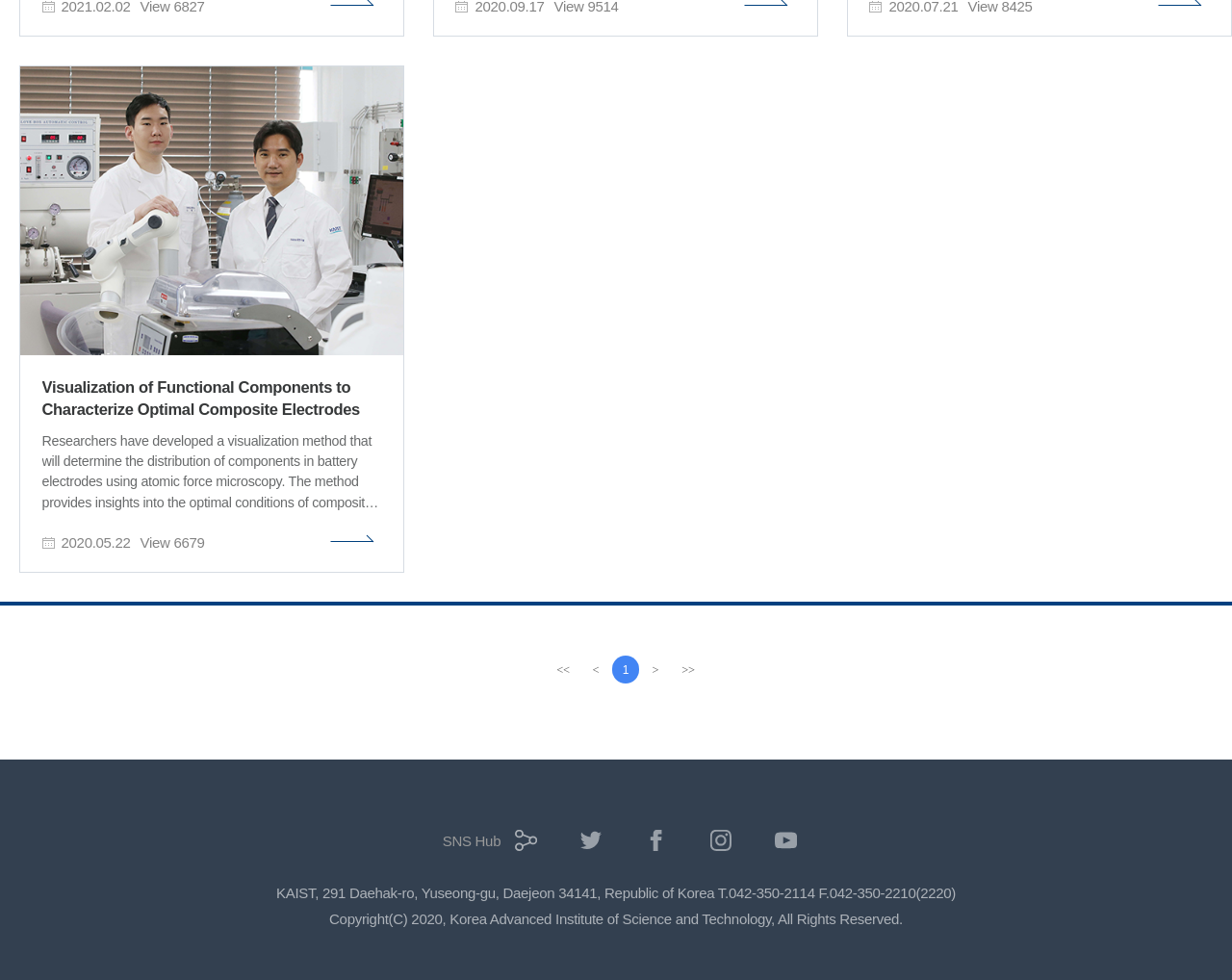Reply to the question with a brief word or phrase: What is the address of KAIST?

291 Daehak-ro, Yuseong-gu, Daejeon 34141